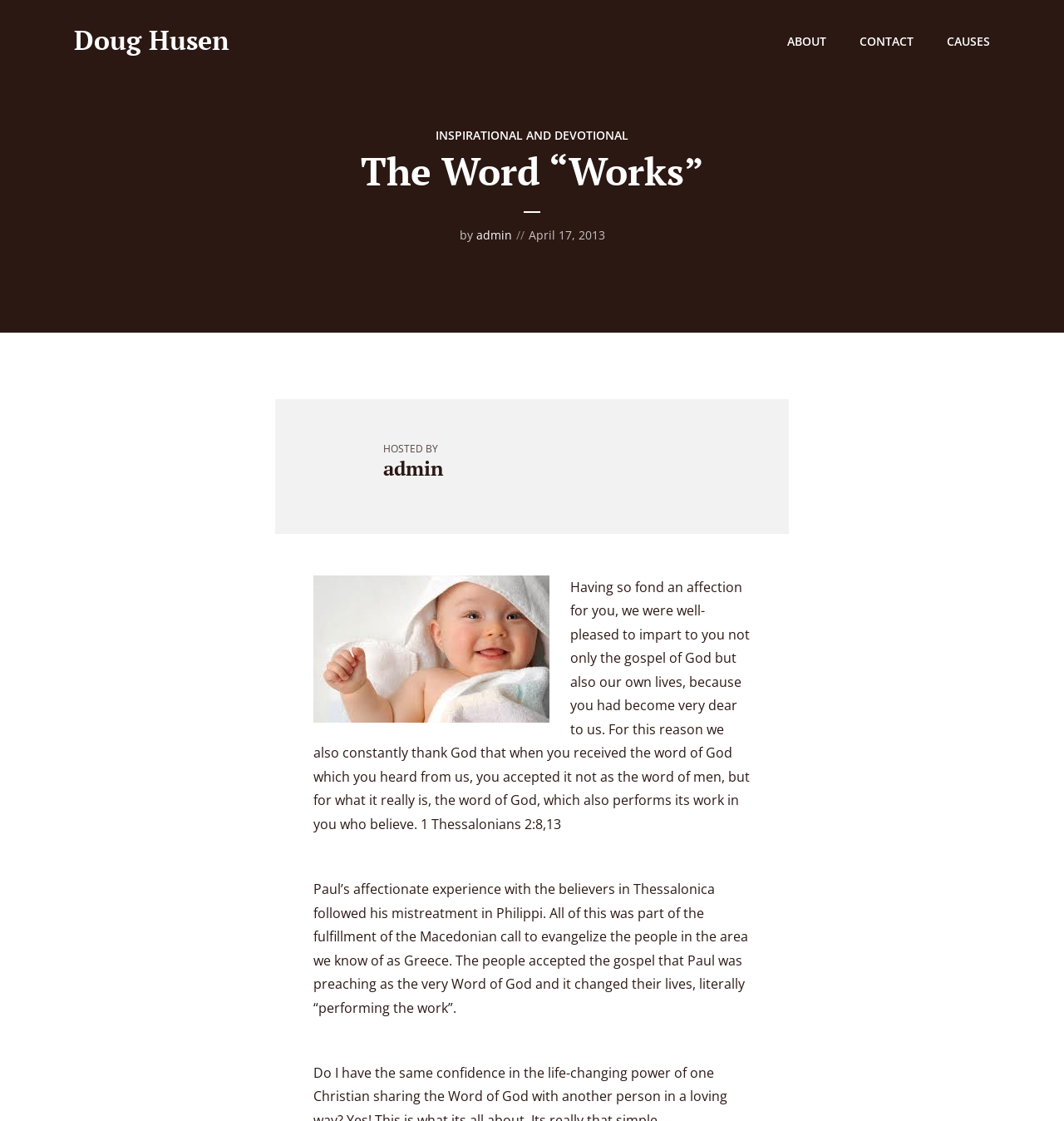Using the description: "admin", determine the UI element's bounding box coordinates. Ensure the coordinates are in the format of four float numbers between 0 and 1, i.e., [left, top, right, bottom].

[0.36, 0.406, 0.416, 0.43]